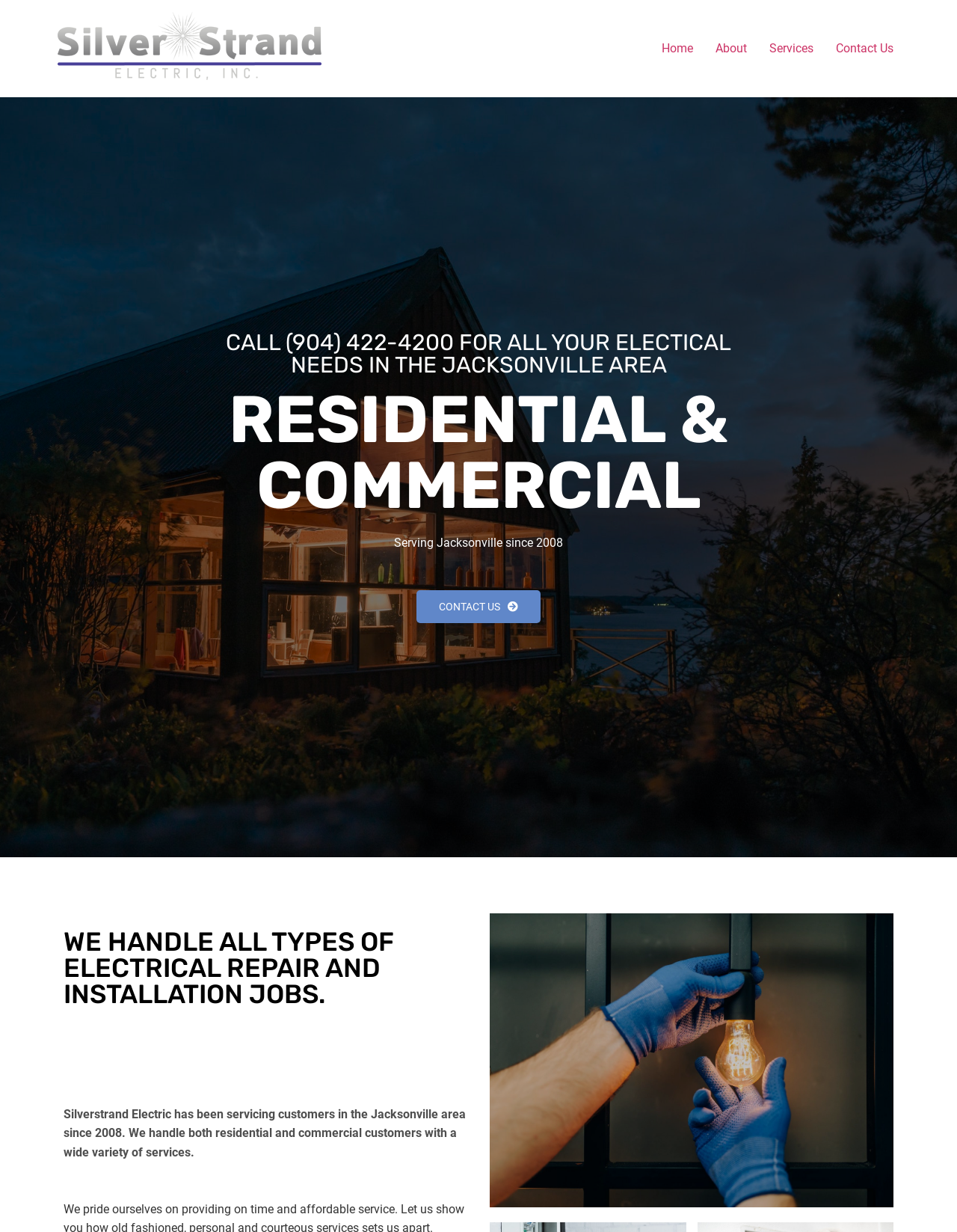What is the phone number for electrical needs?
Using the information from the image, give a concise answer in one word or a short phrase.

(904) 422-4200